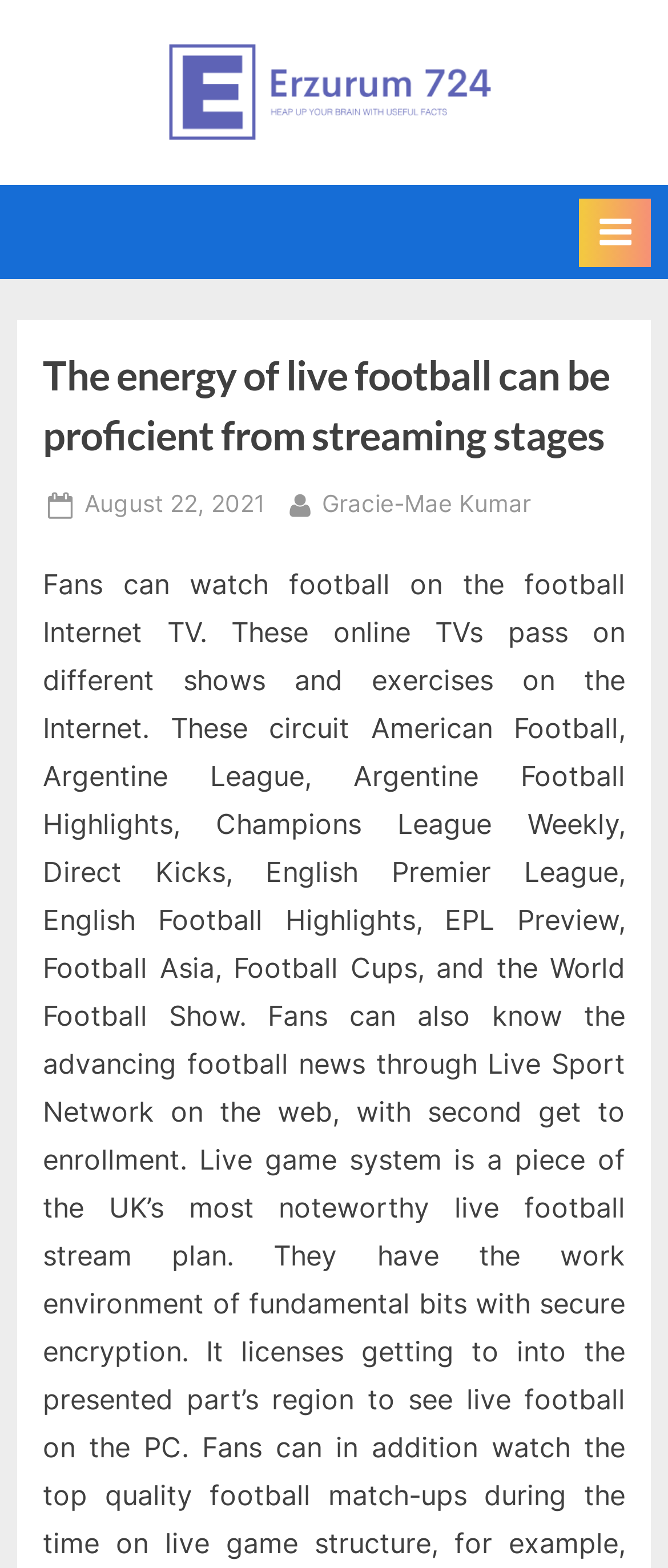Provide a short answer using a single word or phrase for the following question: 
What is the text on the top-left link?

Erzurum 724